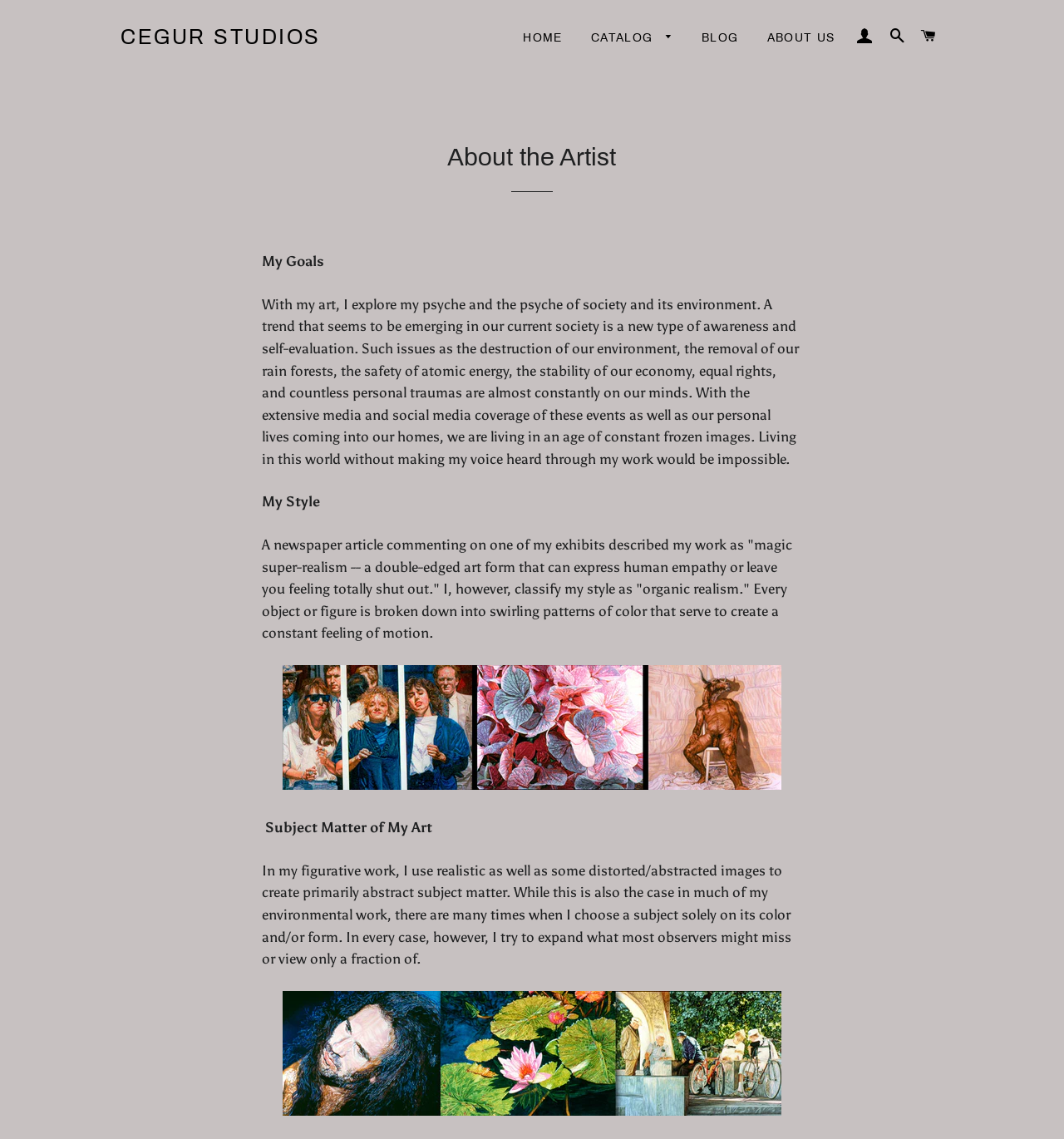Determine the bounding box coordinates for the region that must be clicked to execute the following instruction: "Search for something".

[0.83, 0.011, 0.857, 0.054]